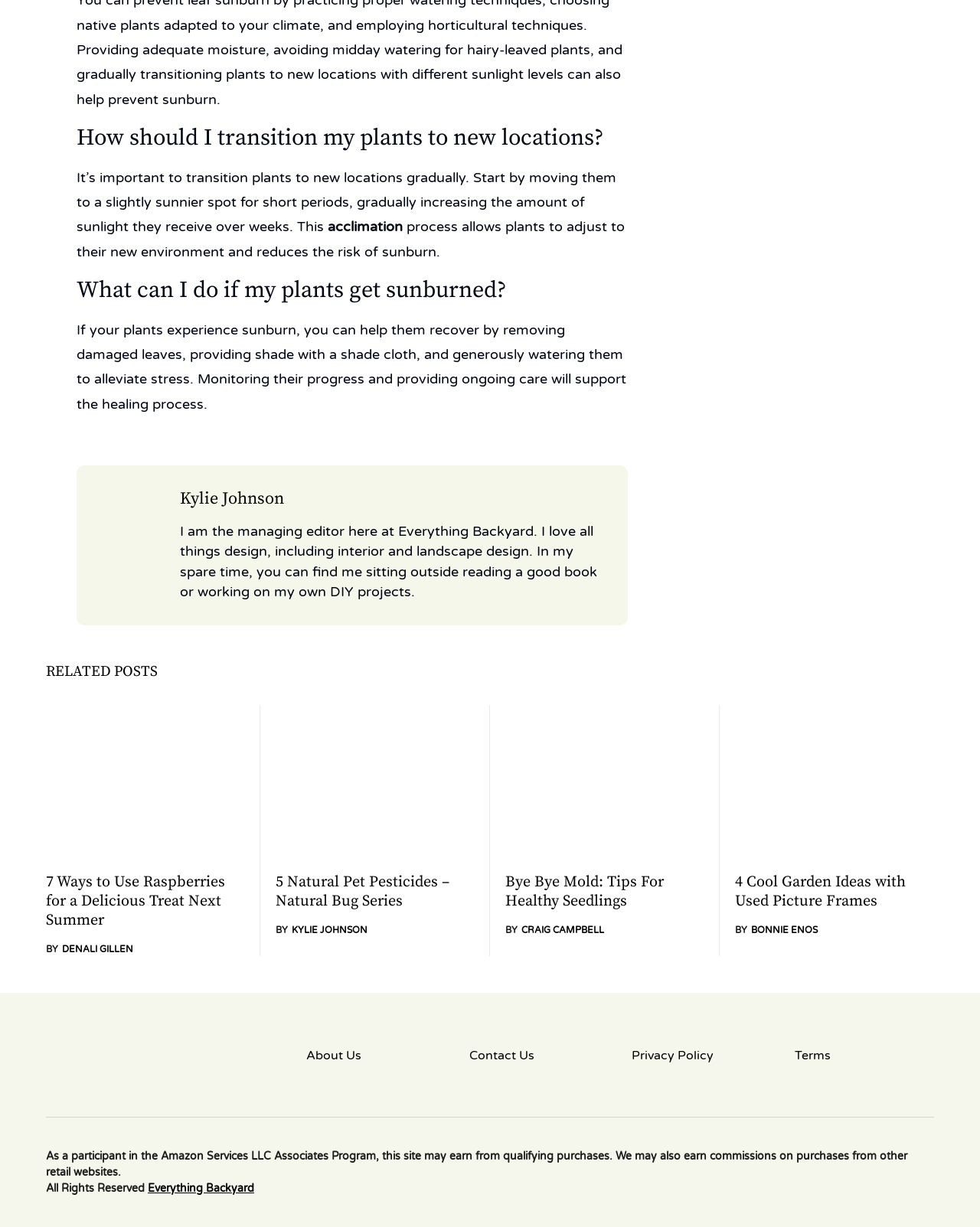Can you find the bounding box coordinates for the element to click on to achieve the instruction: "Explore cool garden ideas with used picture frames"?

[0.75, 0.711, 0.924, 0.743]